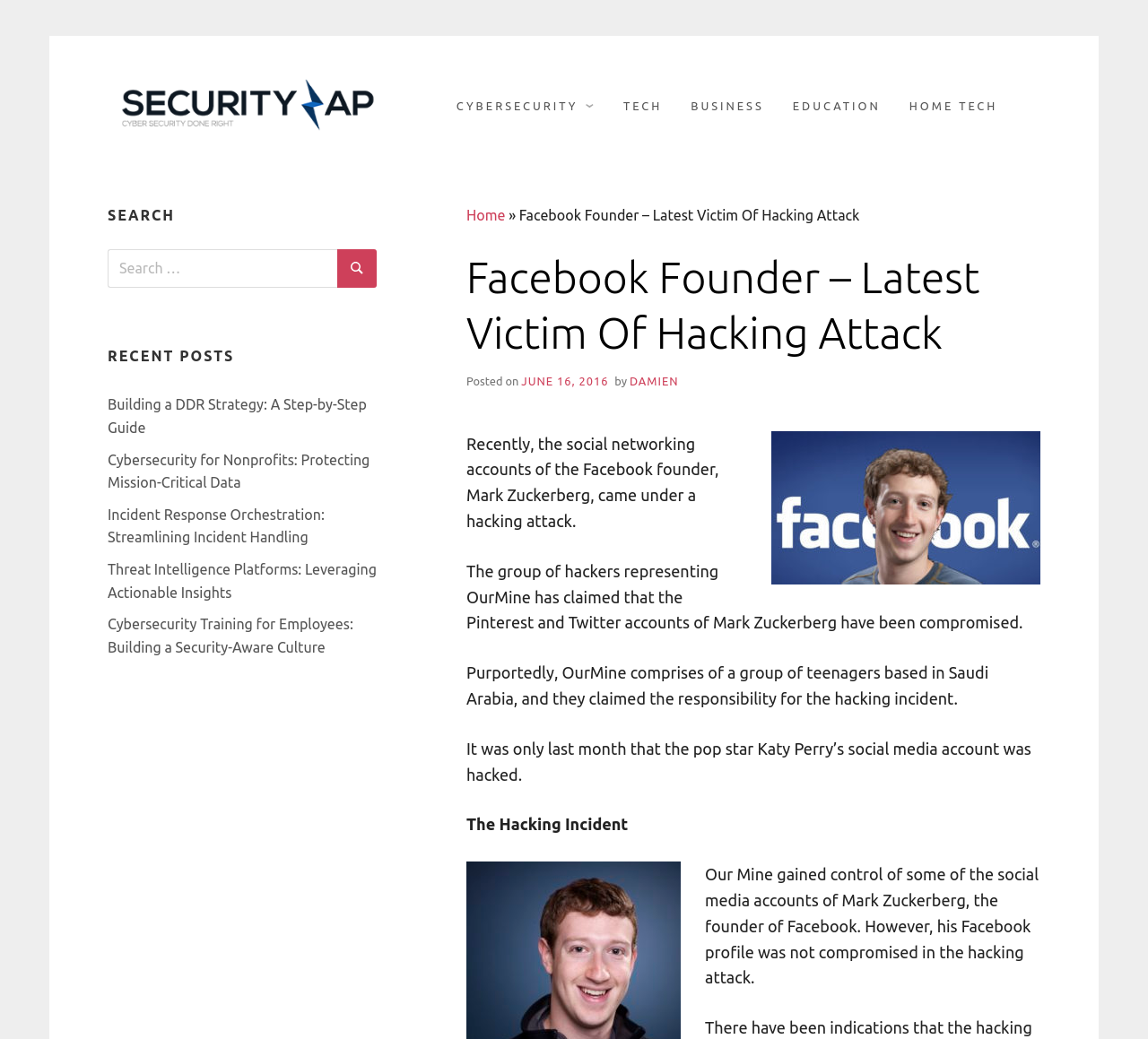Identify the main title of the webpage and generate its text content.

Facebook Founder – Latest Victim Of Hacking Attack